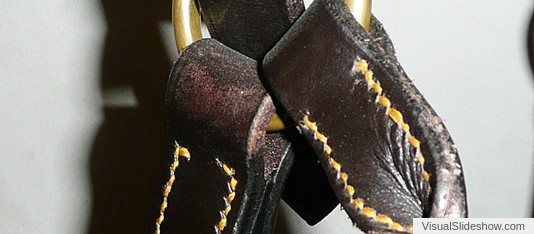Provide an in-depth description of all elements within the image.

The image showcases a close-up view of a pair of dark leather straps, intricately stitched with yellow thread, featuring metal rings that appear to be part of a saddle or equestrian gear. This detailed craftsmanship highlights the quality and durability expected in saddlery, emphasizing the emphasis on precision in design. The background remains neutral, allowing the rich textures and materials of the leather to stand out prominently. Such imagery aligns perfectly with Fitted Saddles' commitment to offering a wide range of leather, half leather, and synthetic saddles, tailored to meet diverse rider and horse needs.